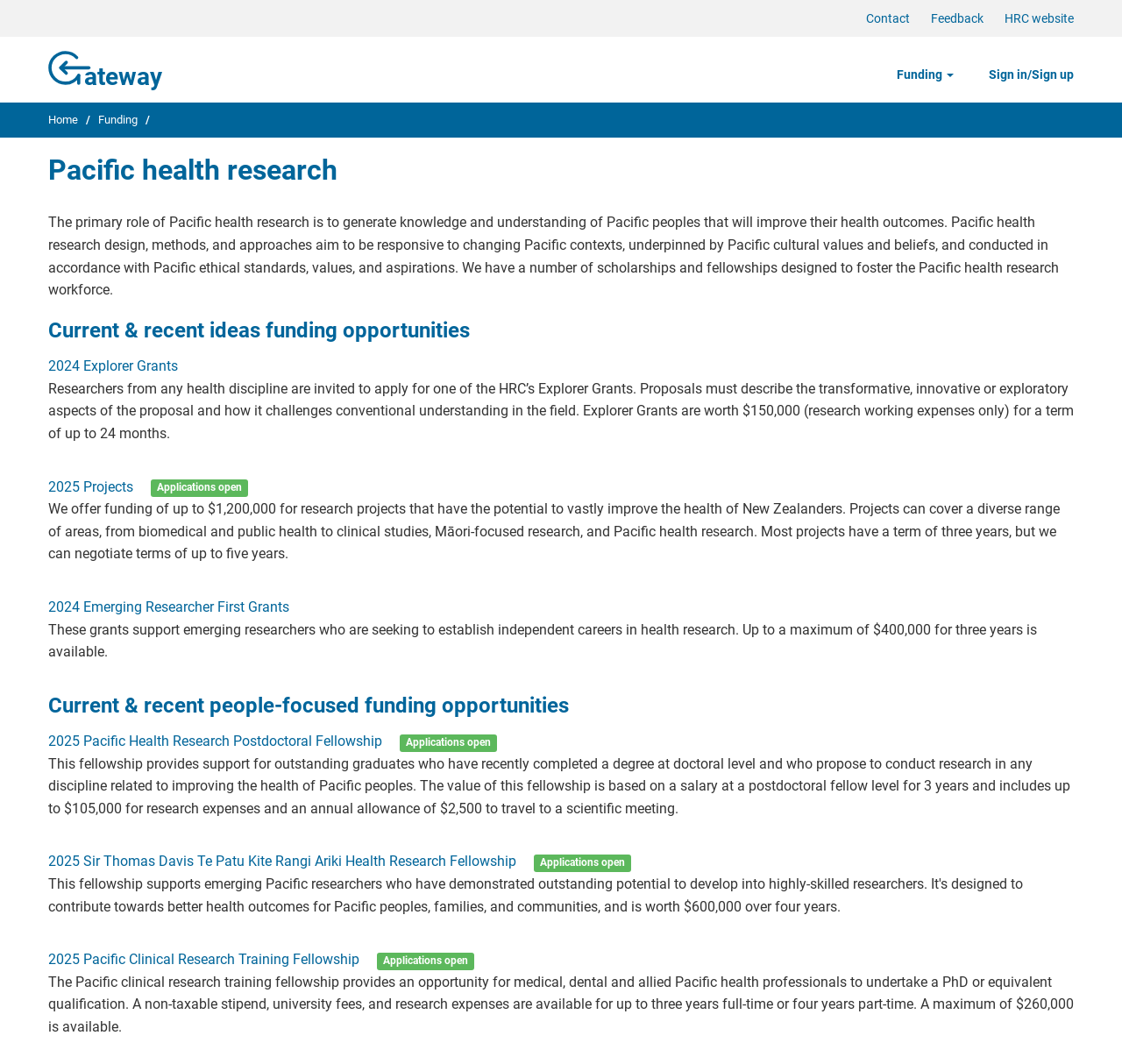What is the primary role of Pacific health research?
Refer to the image and provide a detailed answer to the question.

According to the webpage, the primary role of Pacific health research is to generate knowledge and understanding of Pacific peoples that will improve their health outcomes, as stated in the StaticText element with bounding box coordinates [0.043, 0.201, 0.944, 0.28].